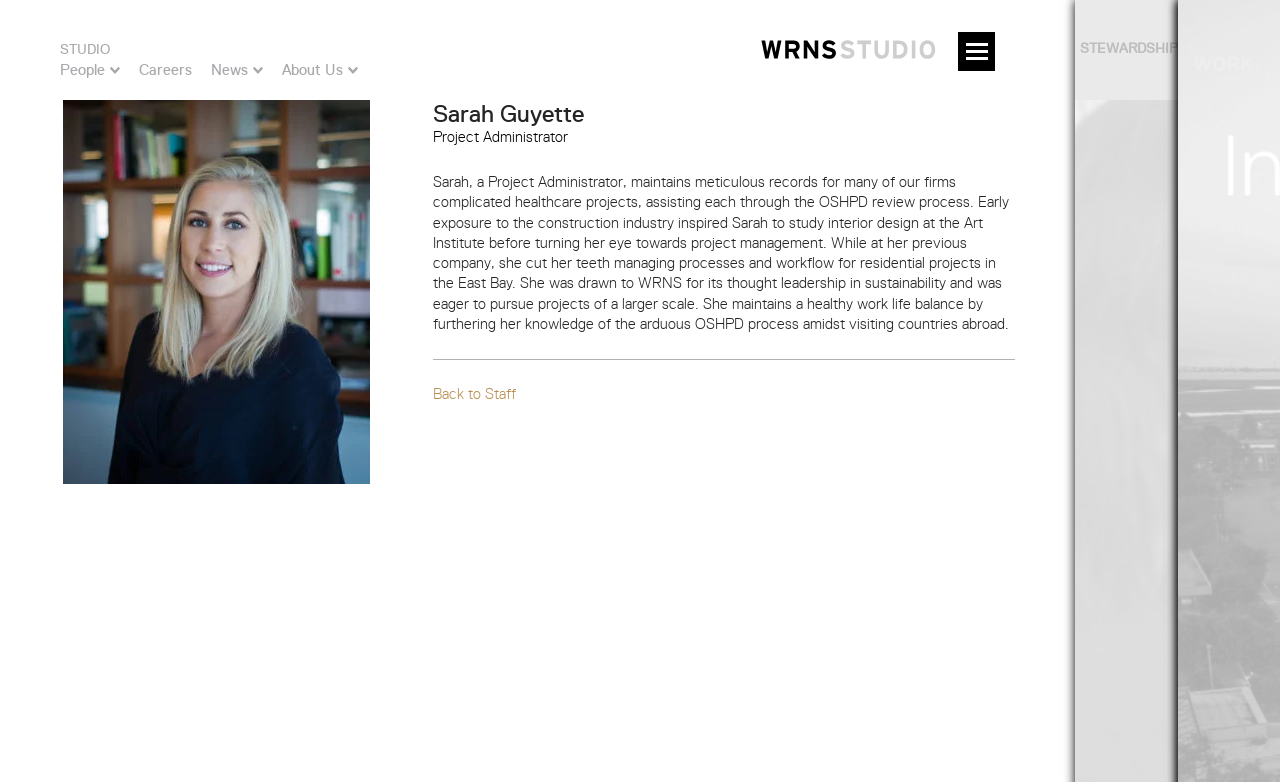Indicate the bounding box coordinates of the element that must be clicked to execute the instruction: "Open the menu". The coordinates should be given as four float numbers between 0 and 1, i.e., [left, top, right, bottom].

[0.749, 0.041, 0.777, 0.091]